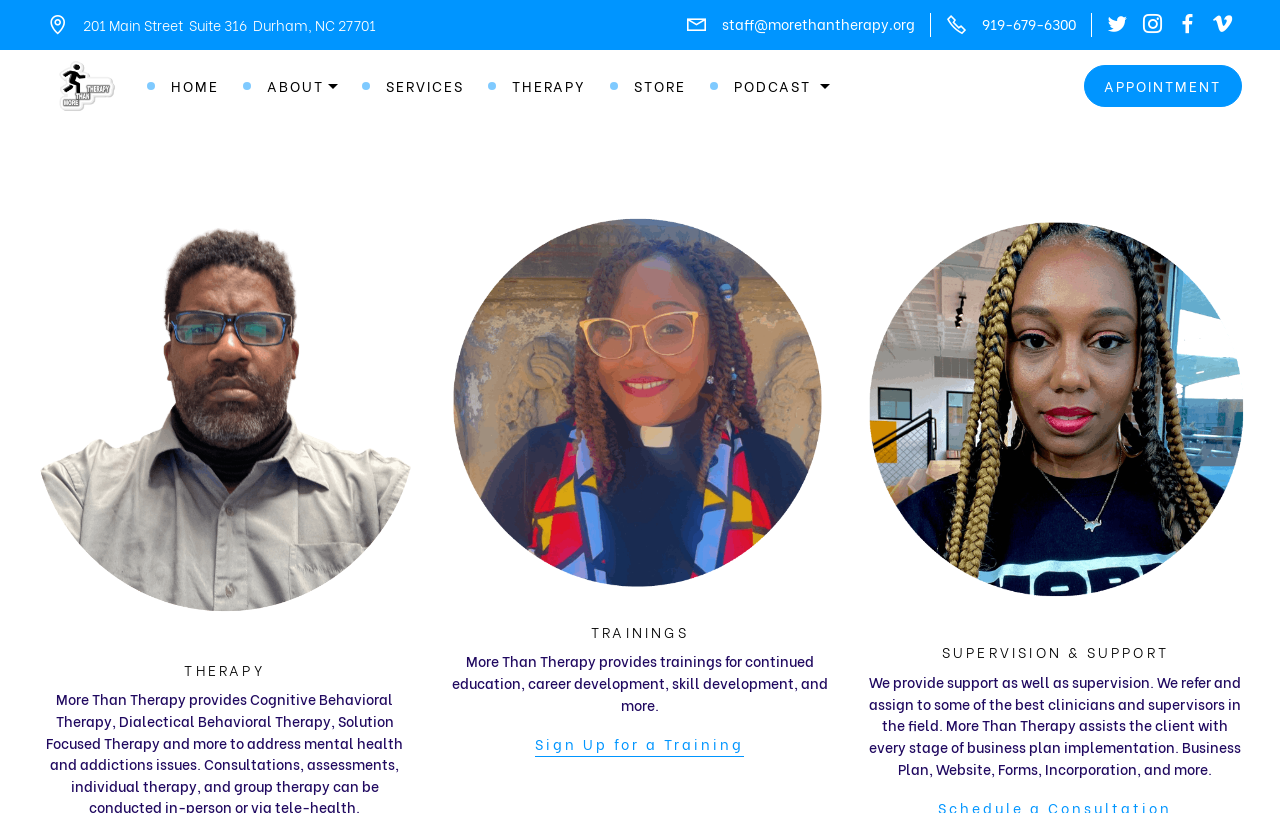Please predict the bounding box coordinates (top-left x, top-left y, bottom-right x, bottom-right y) for the UI element in the screenshot that fits the description: Liability Forms

None